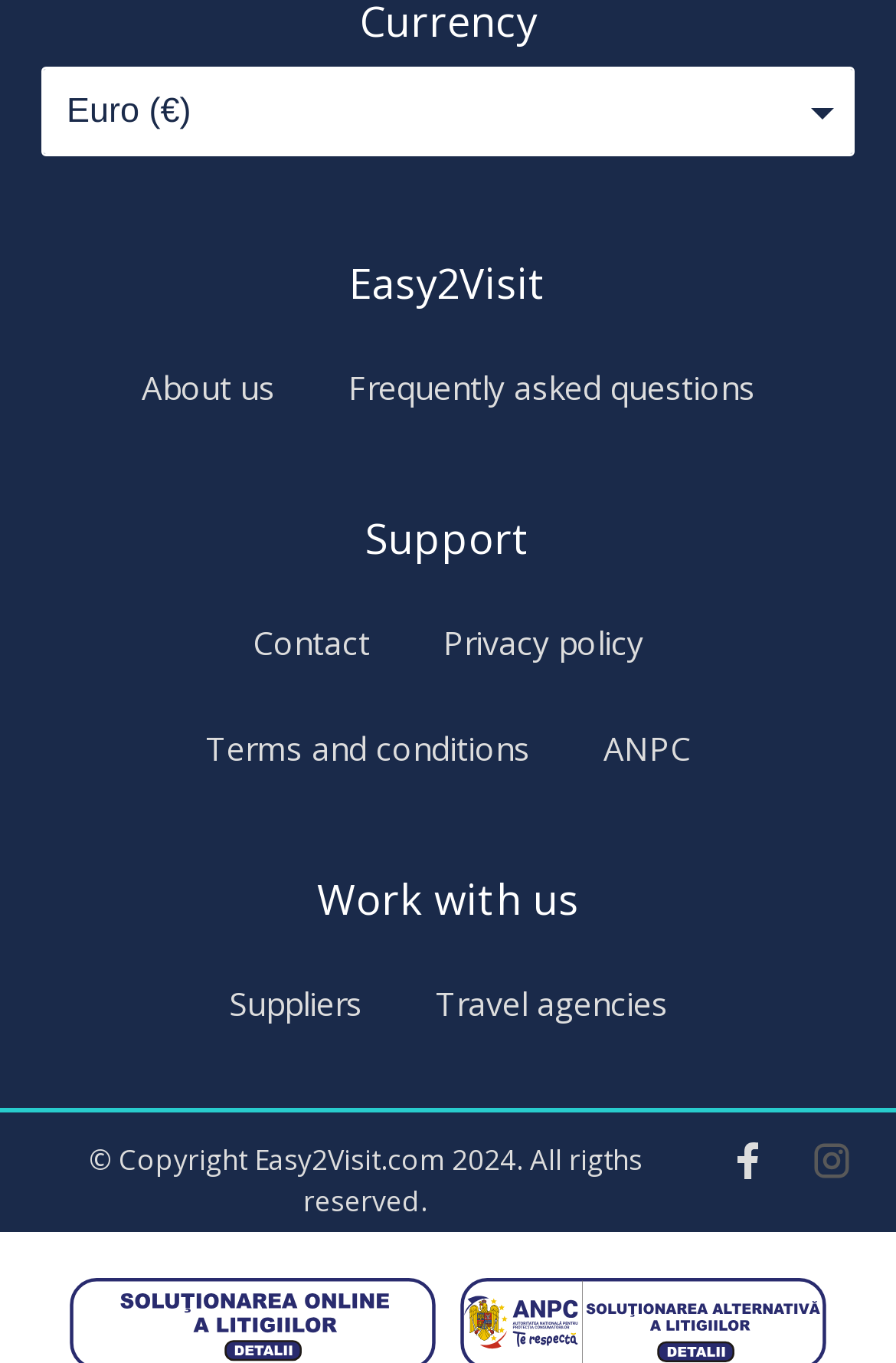Determine the bounding box for the described UI element: "Frequently asked questions".

[0.347, 0.249, 0.883, 0.318]